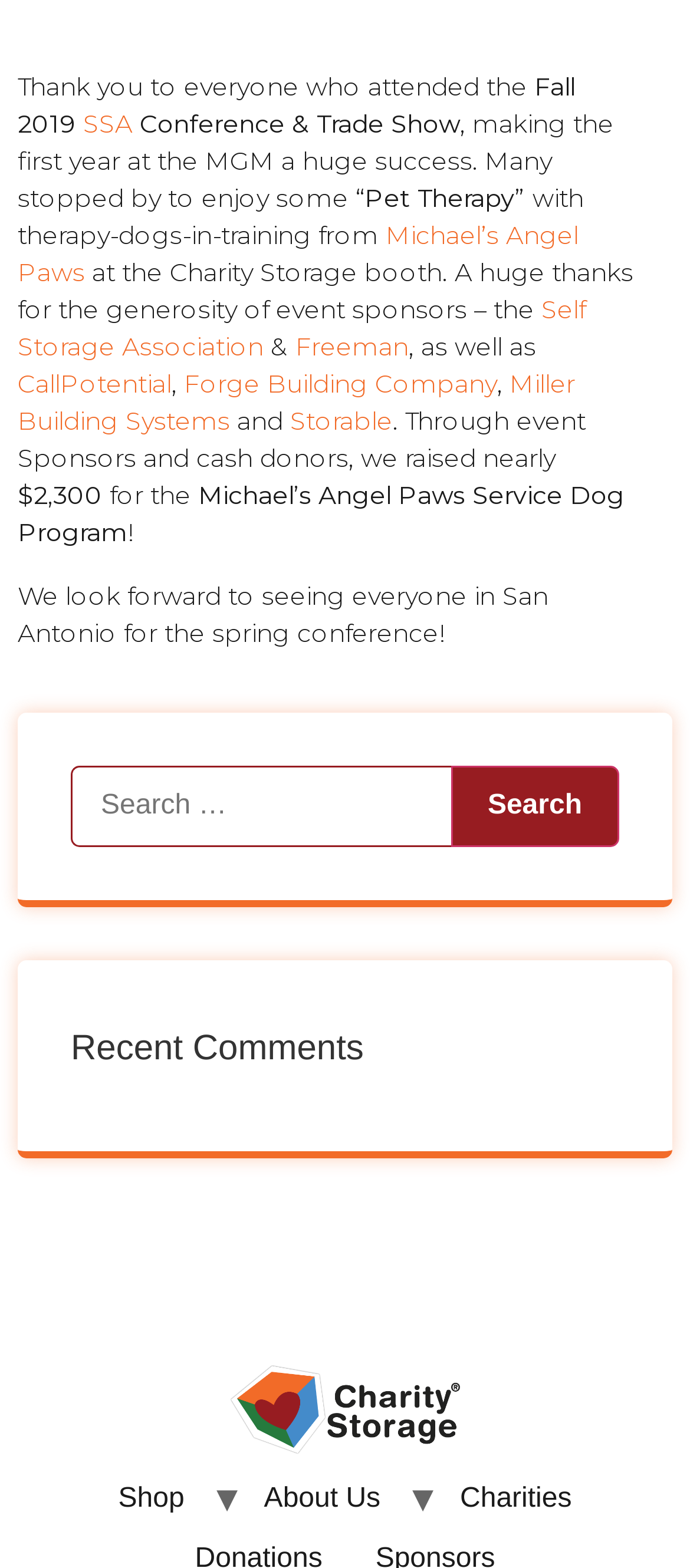Based on the element description, predict the bounding box coordinates (top-left x, top-left y, bottom-right x, bottom-right y) for the UI element in the screenshot: parent_node: Search for: value="Search"

[0.653, 0.489, 0.897, 0.54]